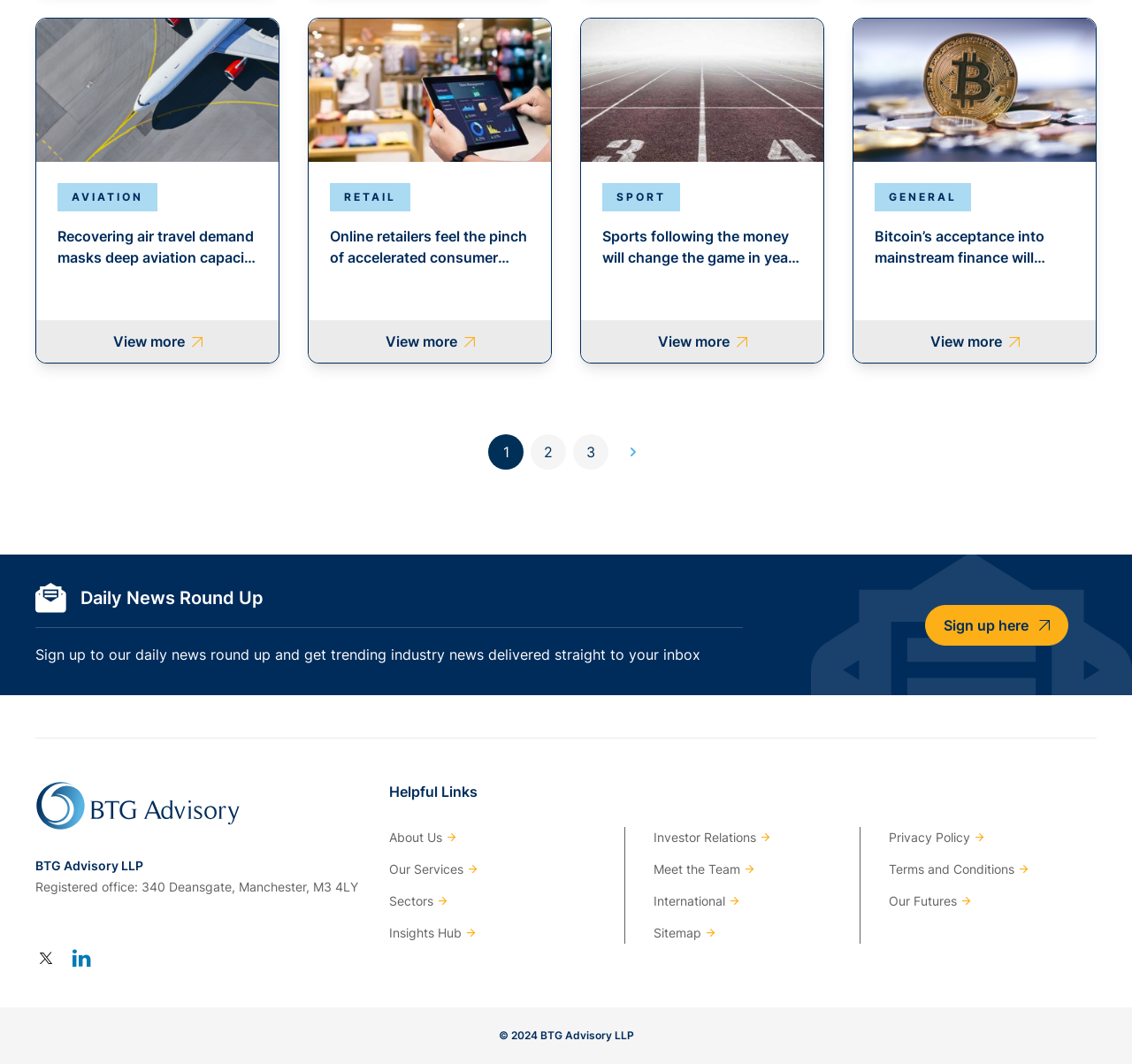What is the company name of the website?
Using the image as a reference, answer the question in detail.

The website has a logo with the text 'BTG Advisory LLP' and a description 'Registered office: 340 Deansgate, Manchester, M3 4LY', so the company name of the website is BTG Advisory LLP.